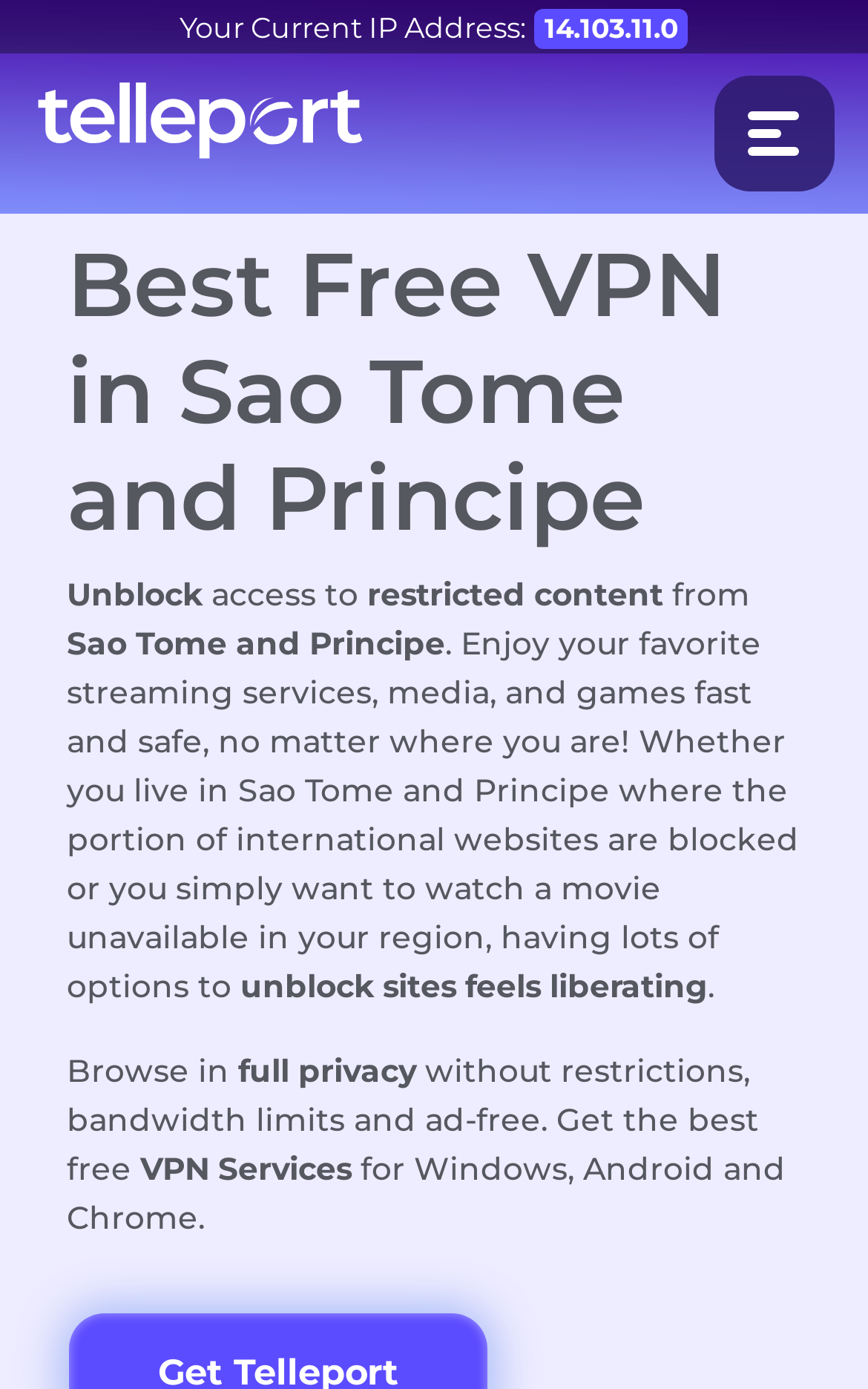Determine the bounding box coordinates of the UI element described below. Use the format (top-left x, top-left y, bottom-right x, bottom-right y) with floating point numbers between 0 and 1: alt="logo"

[0.038, 0.054, 0.423, 0.118]